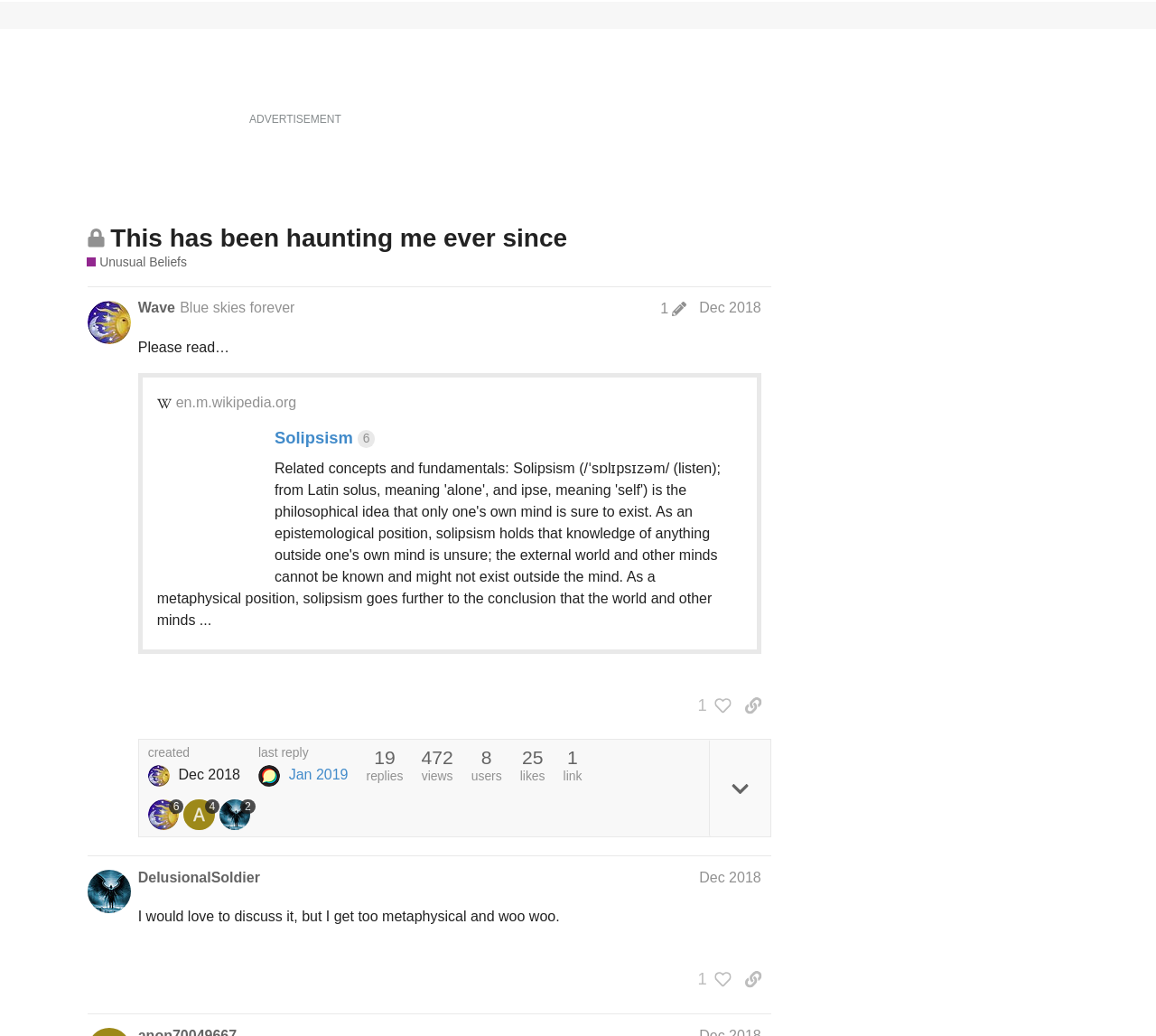Based on the image, give a detailed response to the question: What is the topic of discussion in this forum?

Based on the webpage, I can see that the topic of discussion is 'Unusual Beliefs' which is mentioned in the heading and also in the description of the link 'Unusual Beliefs'.